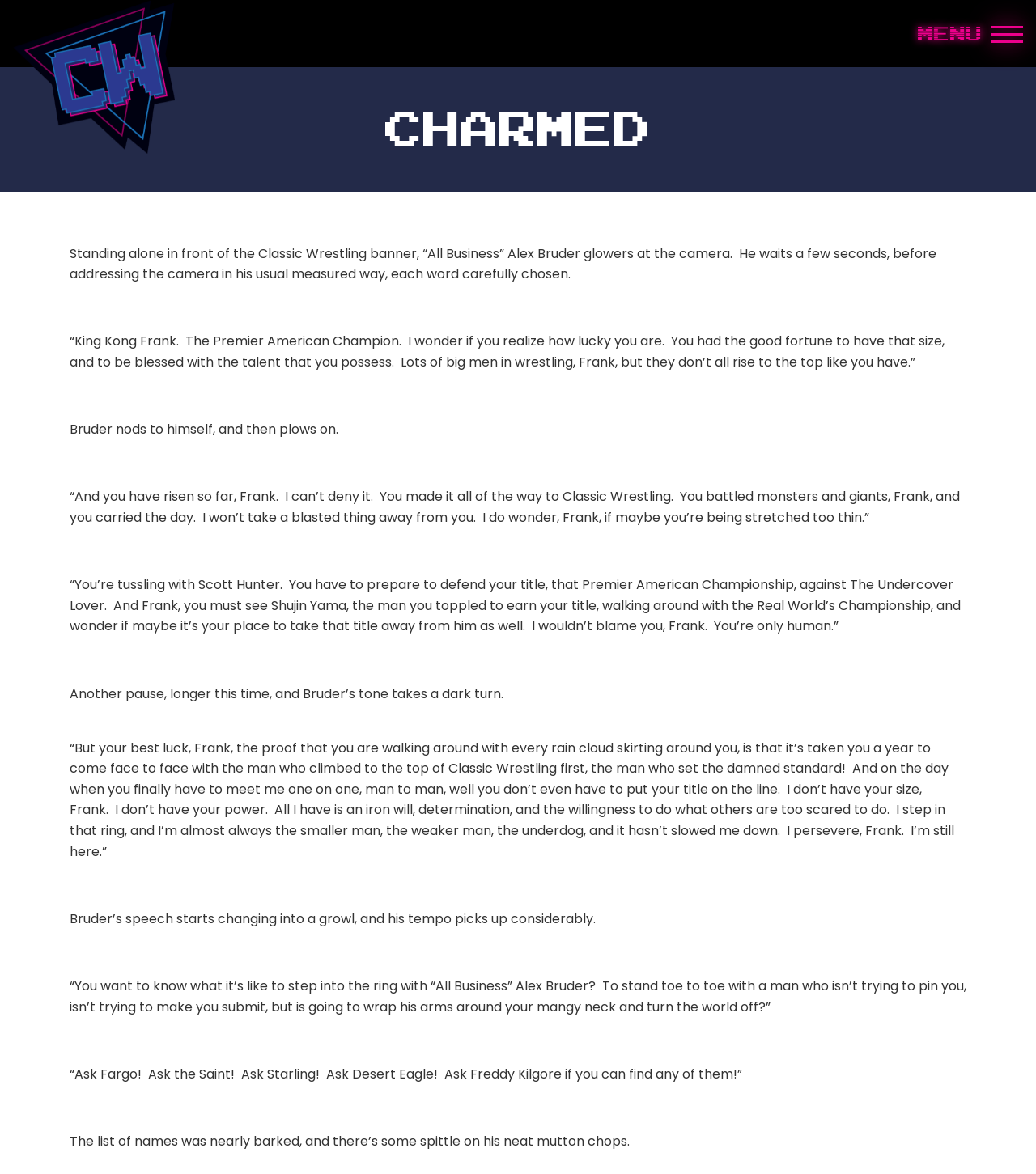Who is addressing the camera?
Please use the visual content to give a single word or phrase answer.

Alex Bruder